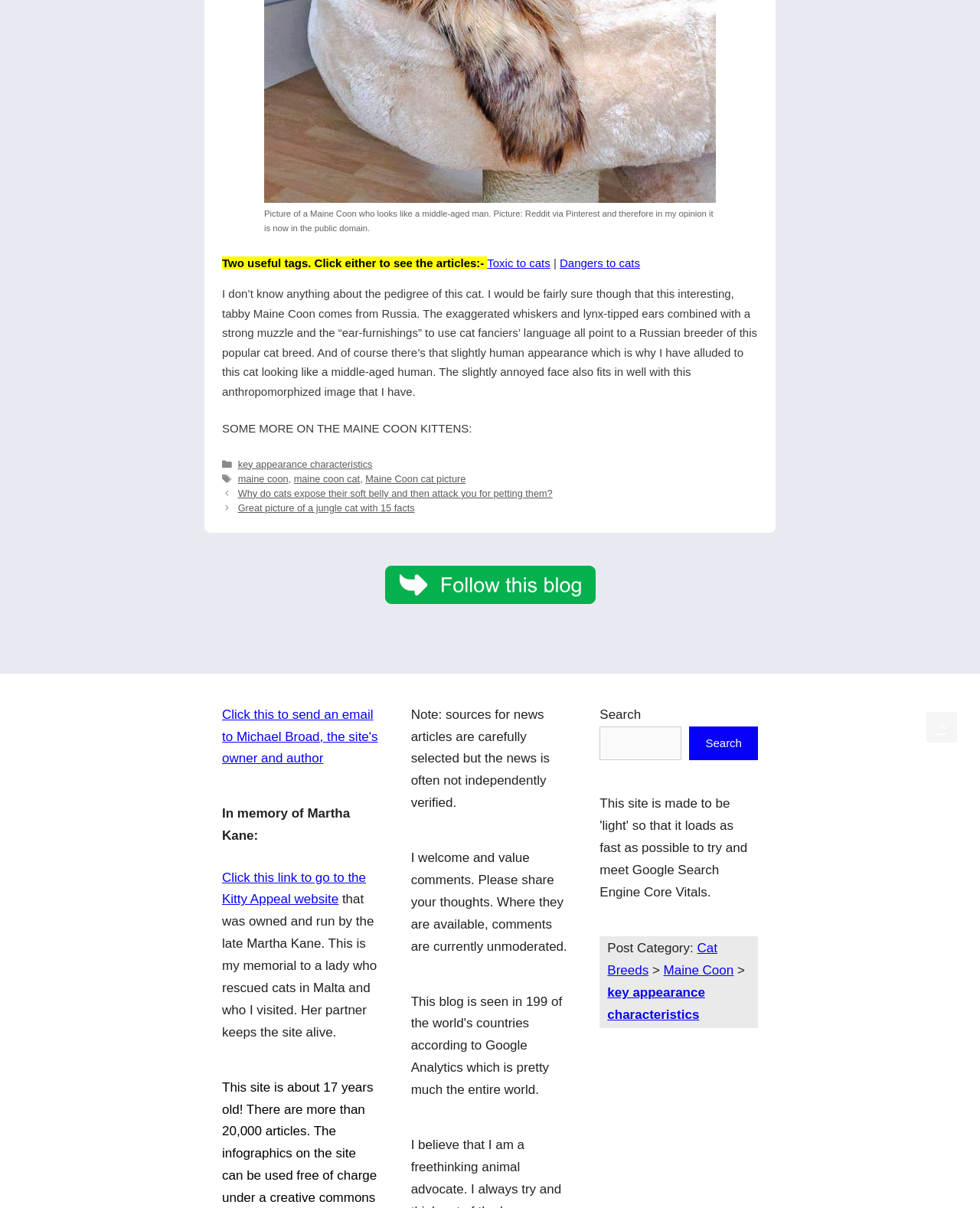What breed is the cat in the picture?
Relying on the image, give a concise answer in one word or a brief phrase.

Maine Coon